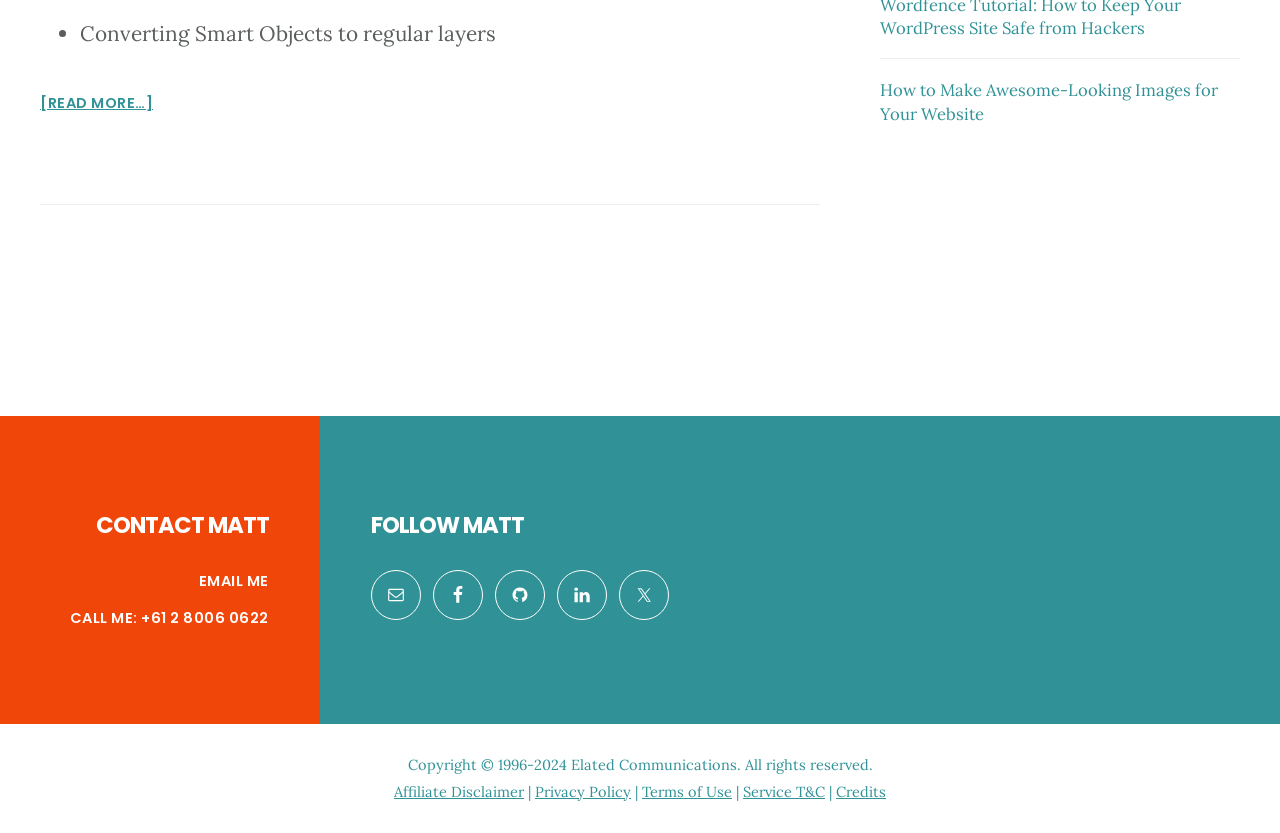Please give a concise answer to this question using a single word or phrase: 
What is the topic of the first article?

Converting Smart Objects to regular layers